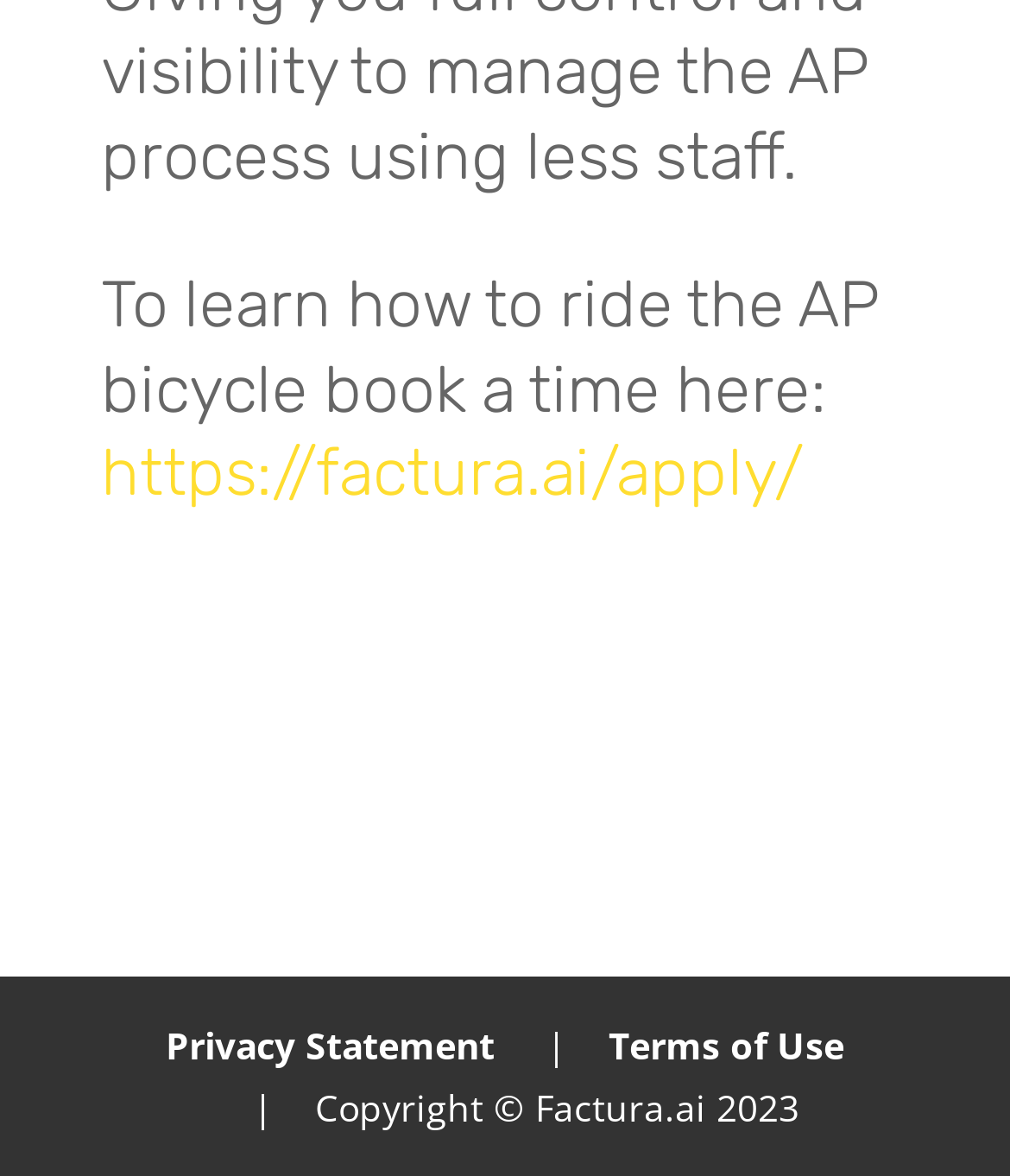Use a single word or phrase to answer the question:
What is the purpose of booking a time on the AP bicycle?

To learn how to ride